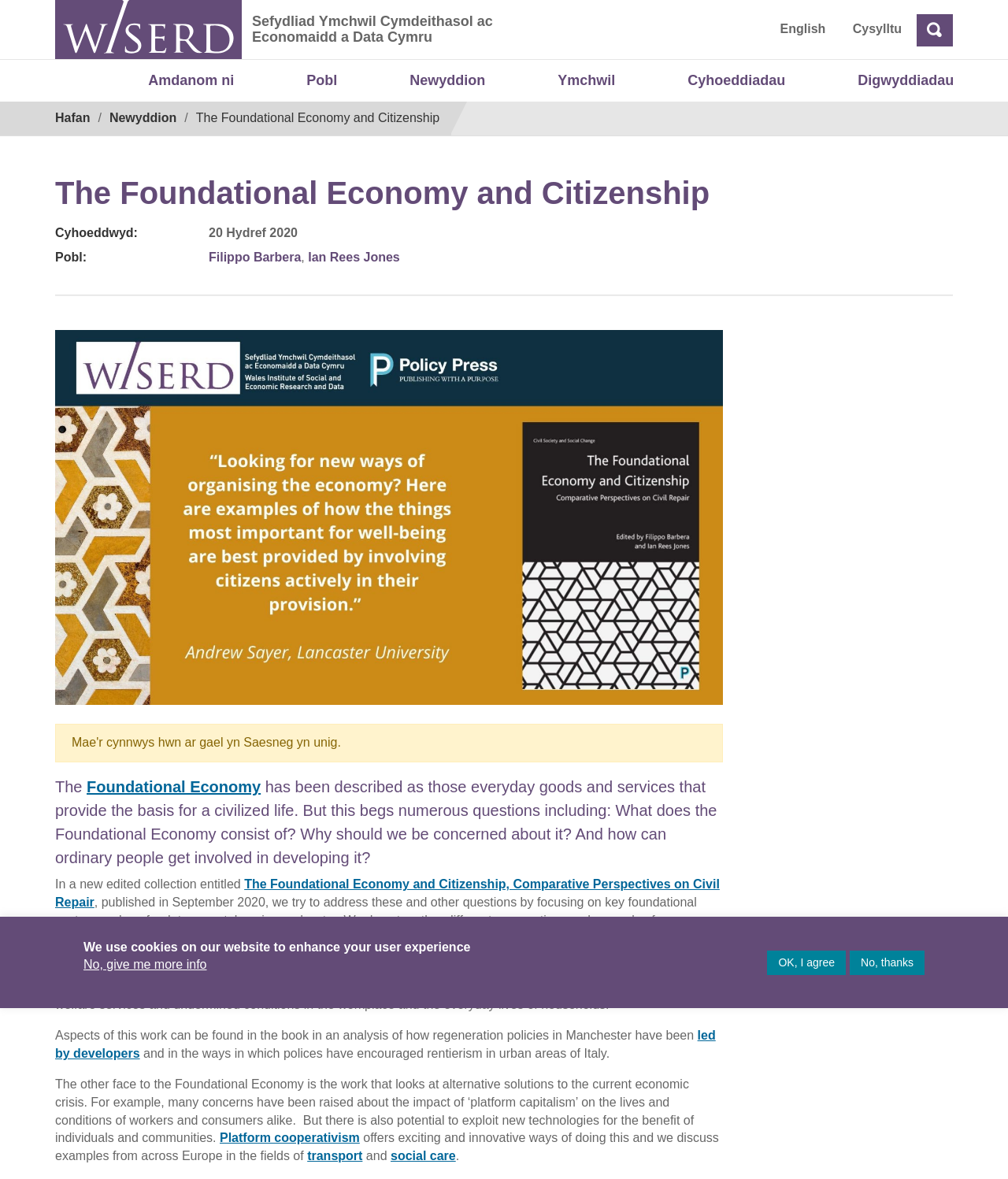Please identify the bounding box coordinates of where to click in order to follow the instruction: "Click the logo".

[0.055, 0.0, 0.24, 0.05]